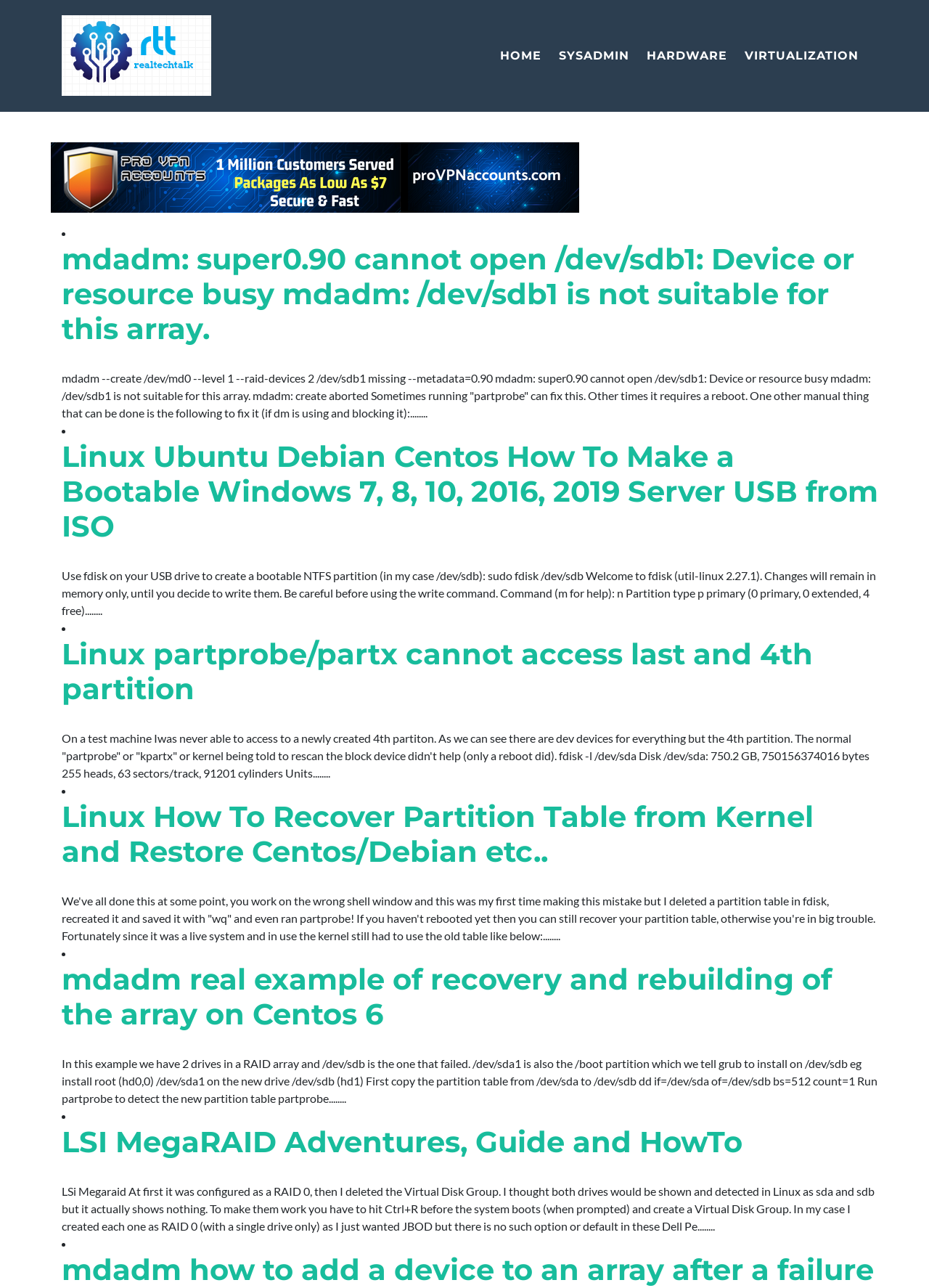How many links are there in the top navigation bar?
Using the image provided, answer with just one word or phrase.

4